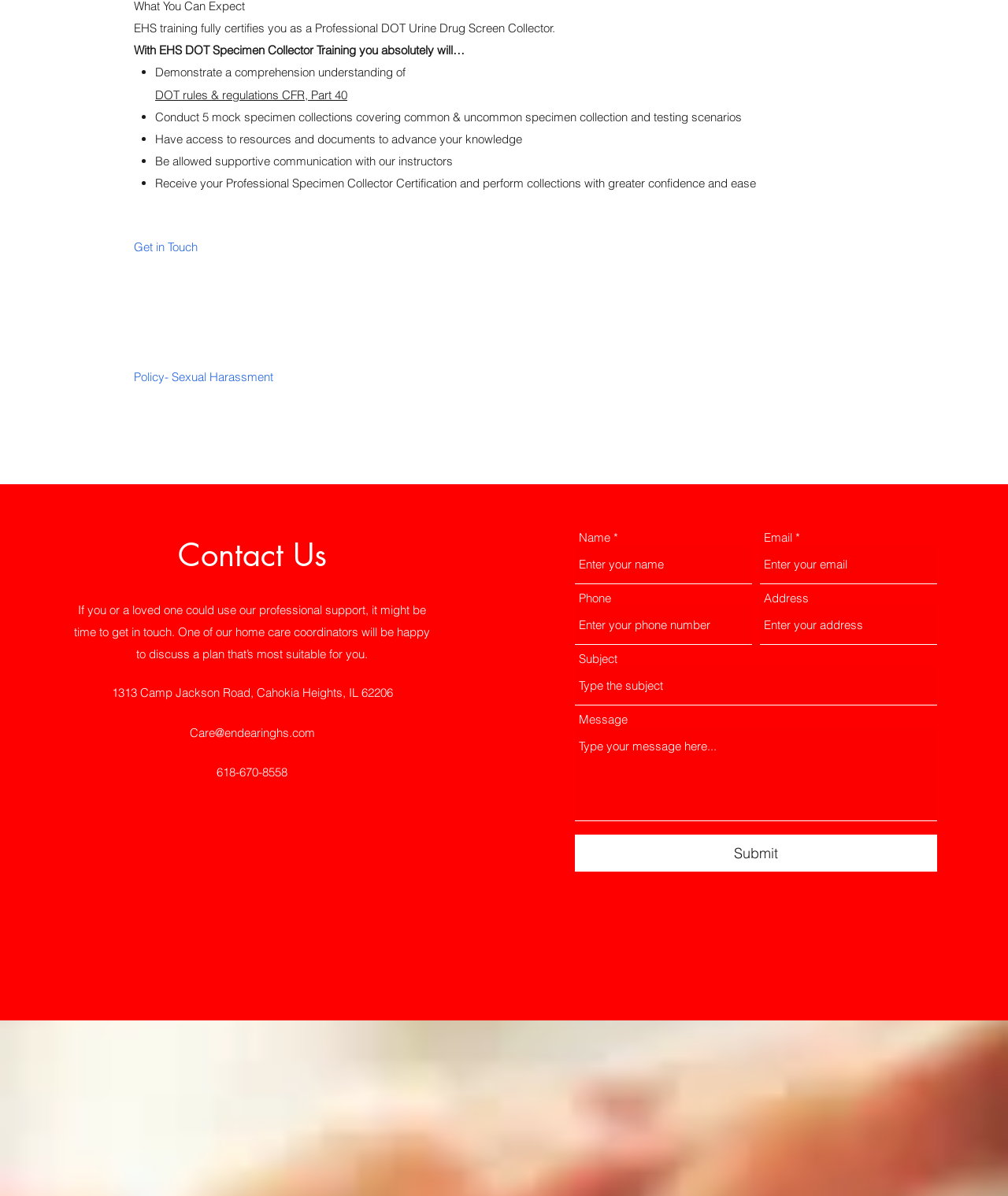Locate the bounding box coordinates of the segment that needs to be clicked to meet this instruction: "Enter your email in the 'Email' field".

[0.754, 0.456, 0.93, 0.489]